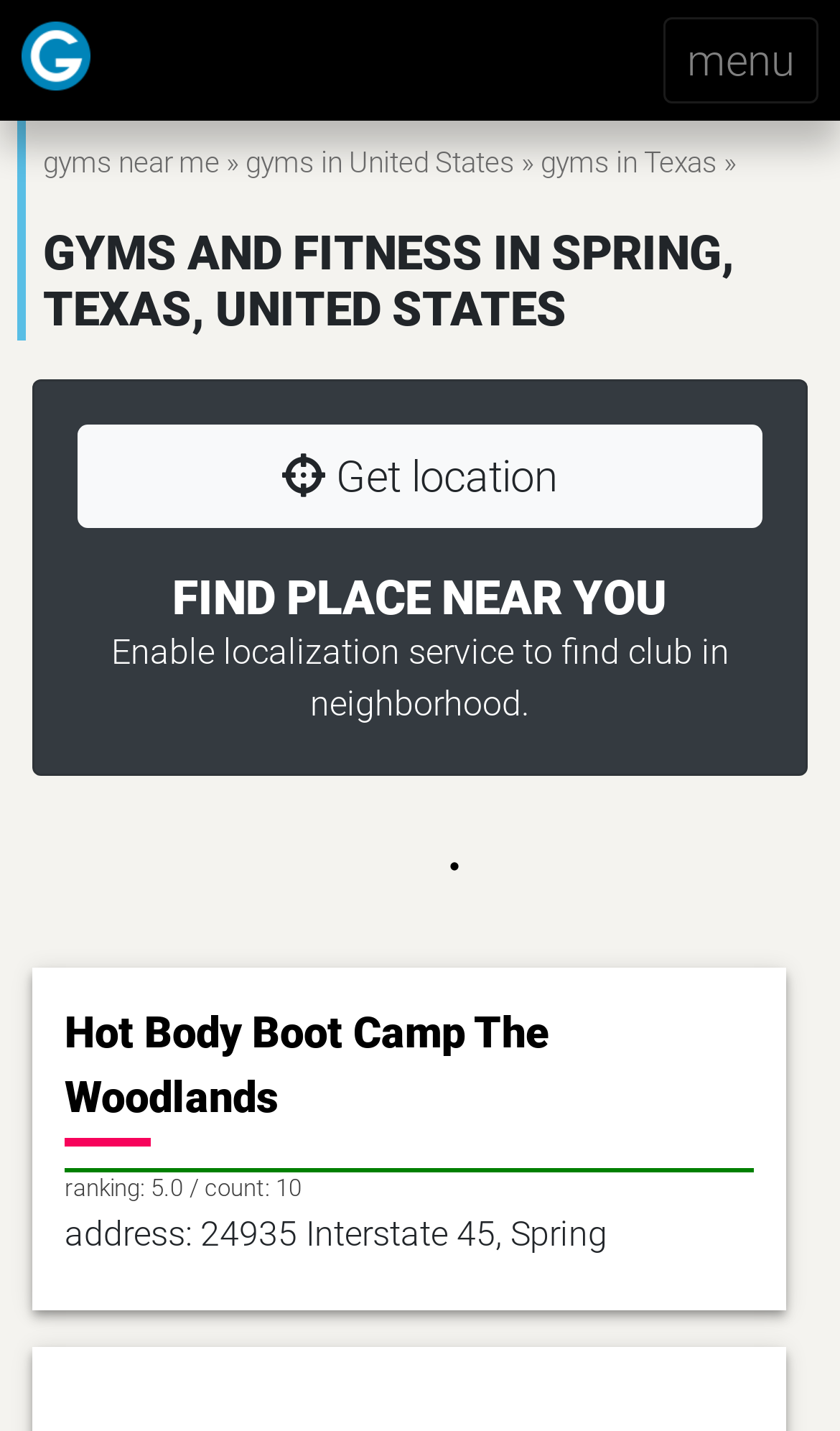Answer this question in one word or a short phrase: What is the rating of the 'Hot Body Boot Camp The Woodlands' gym?

5.0